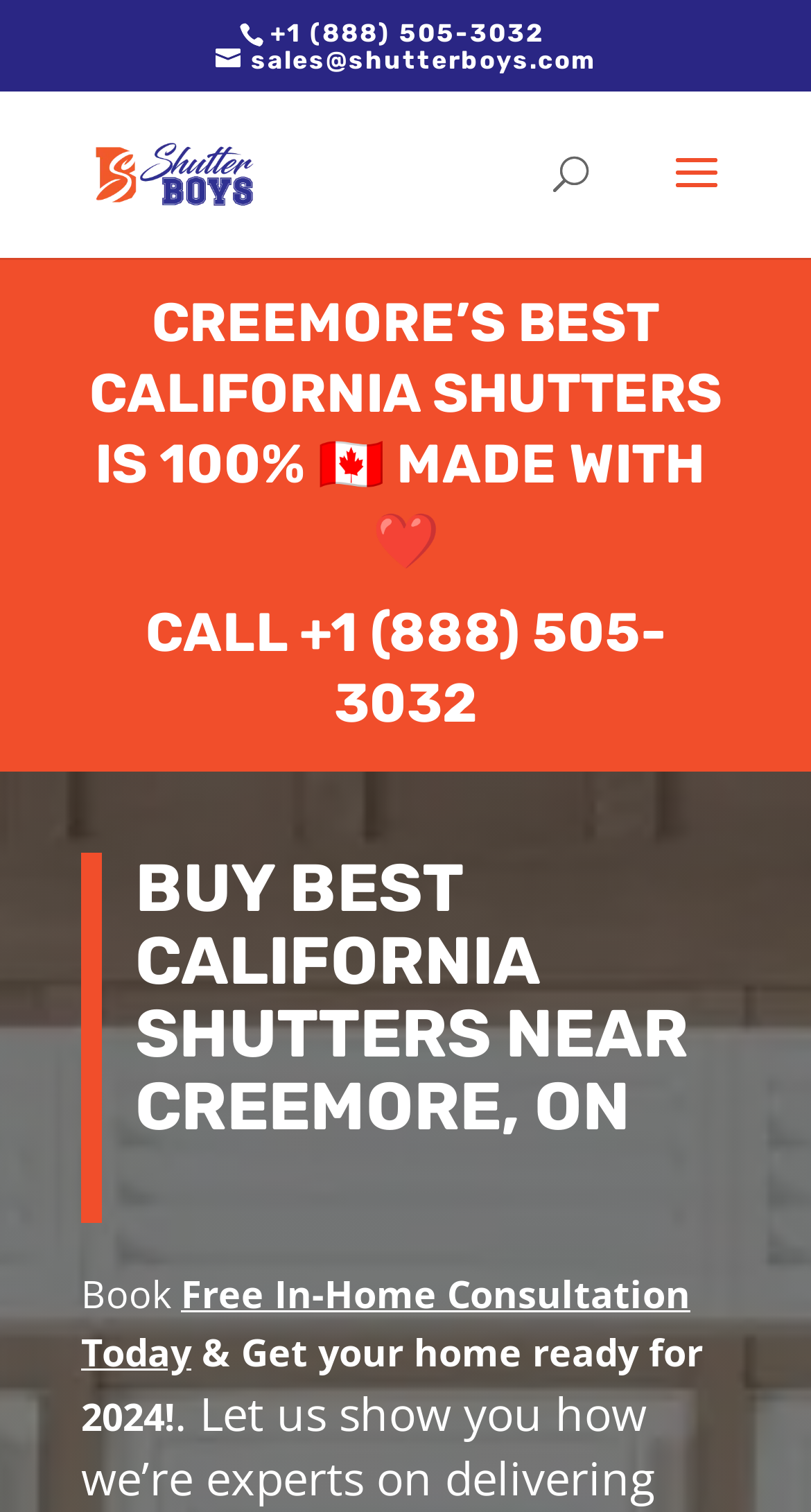What is the year mentioned for home readiness?
Look at the image and respond with a single word or a short phrase.

2024